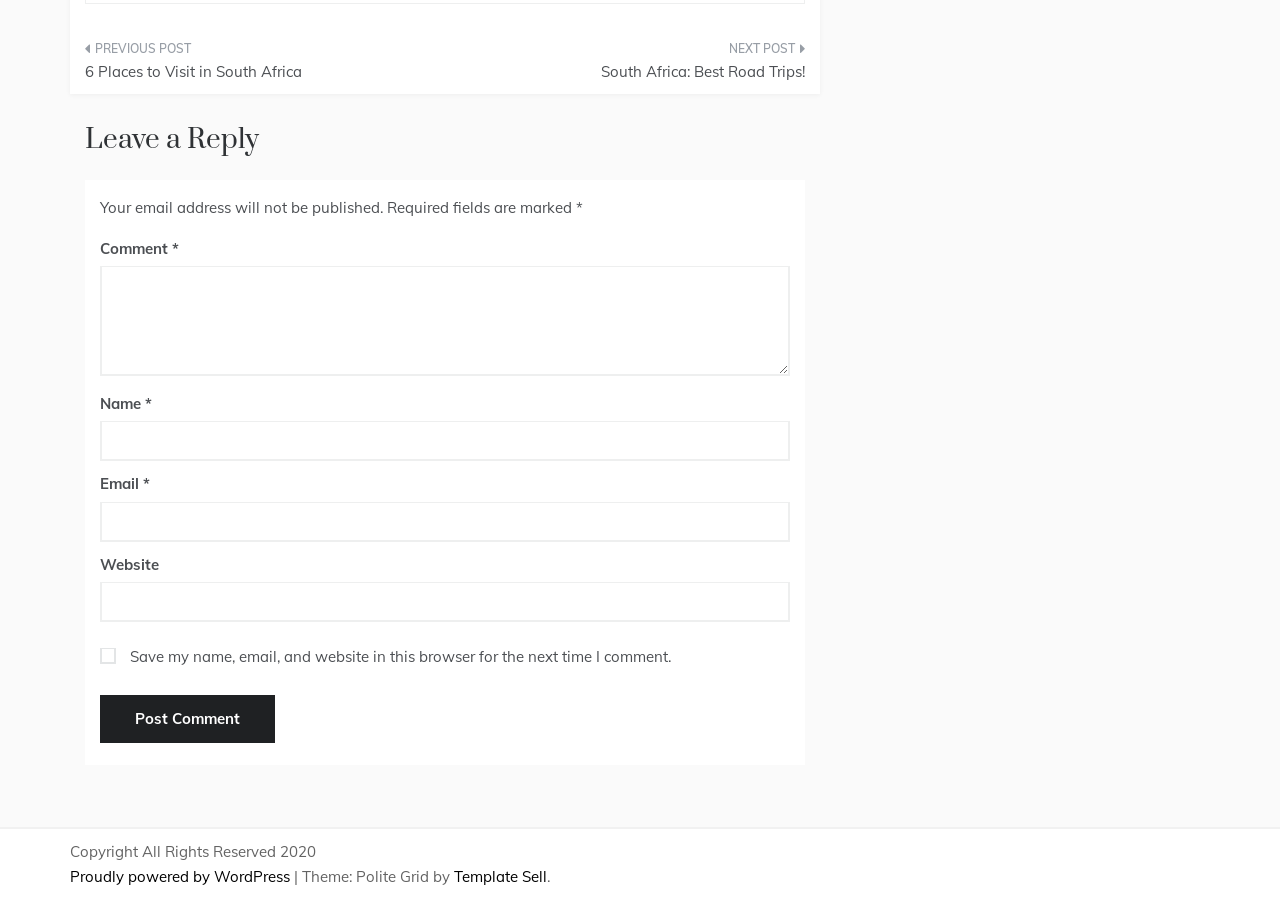Given the element description, predict the bounding box coordinates in the format (top-left x, top-left y, bottom-right x, bottom-right y). Make sure all values are between 0 and 1. Here is the element description: South Africa: Best Road Trips!

[0.359, 0.043, 0.629, 0.105]